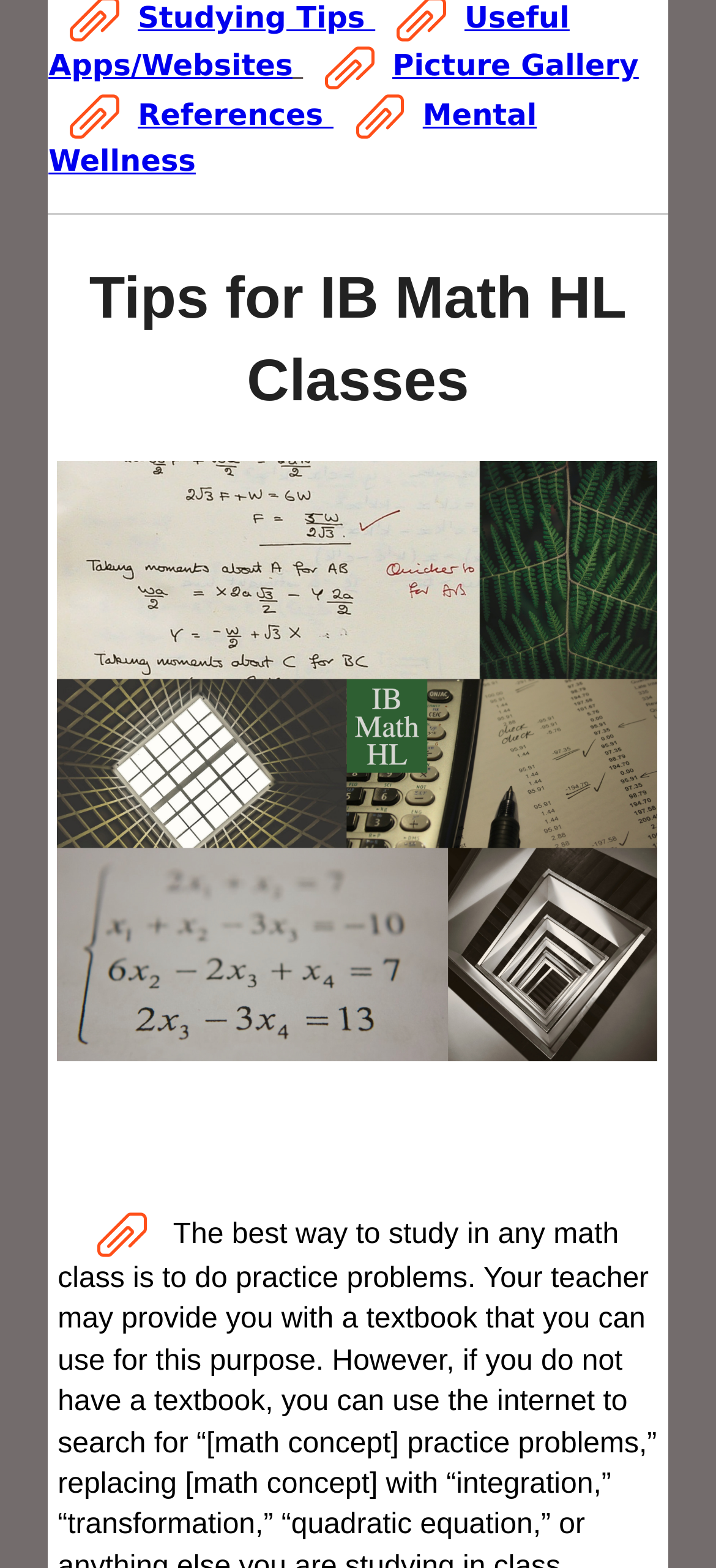Given the description: "Mental Wellness", determine the bounding box coordinates of the UI element. The coordinates should be formatted as four float numbers between 0 and 1, [left, top, right, bottom].

[0.068, 0.062, 0.75, 0.114]